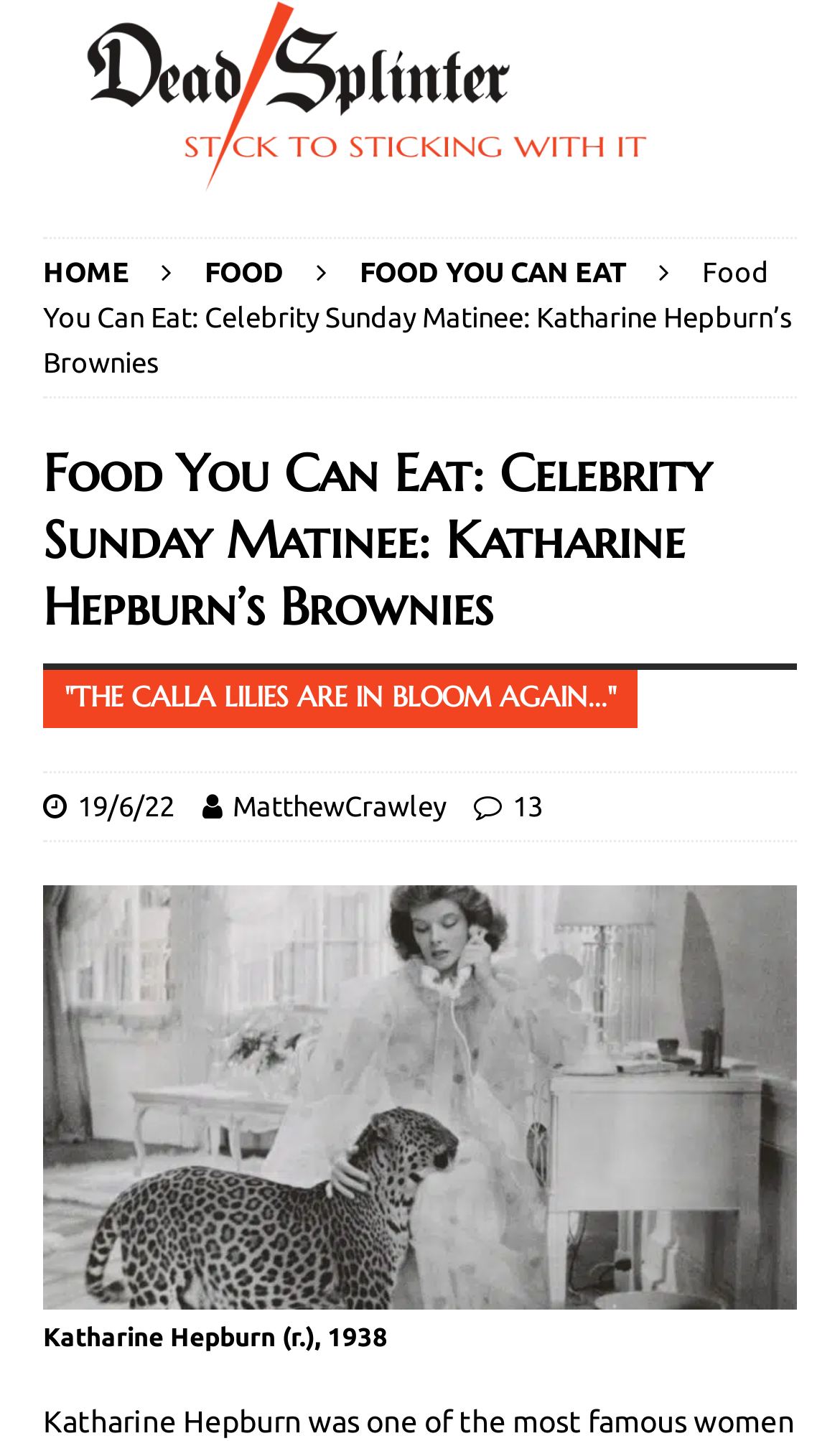How many links are there in the top navigation bar?
Please answer using one word or phrase, based on the screenshot.

3